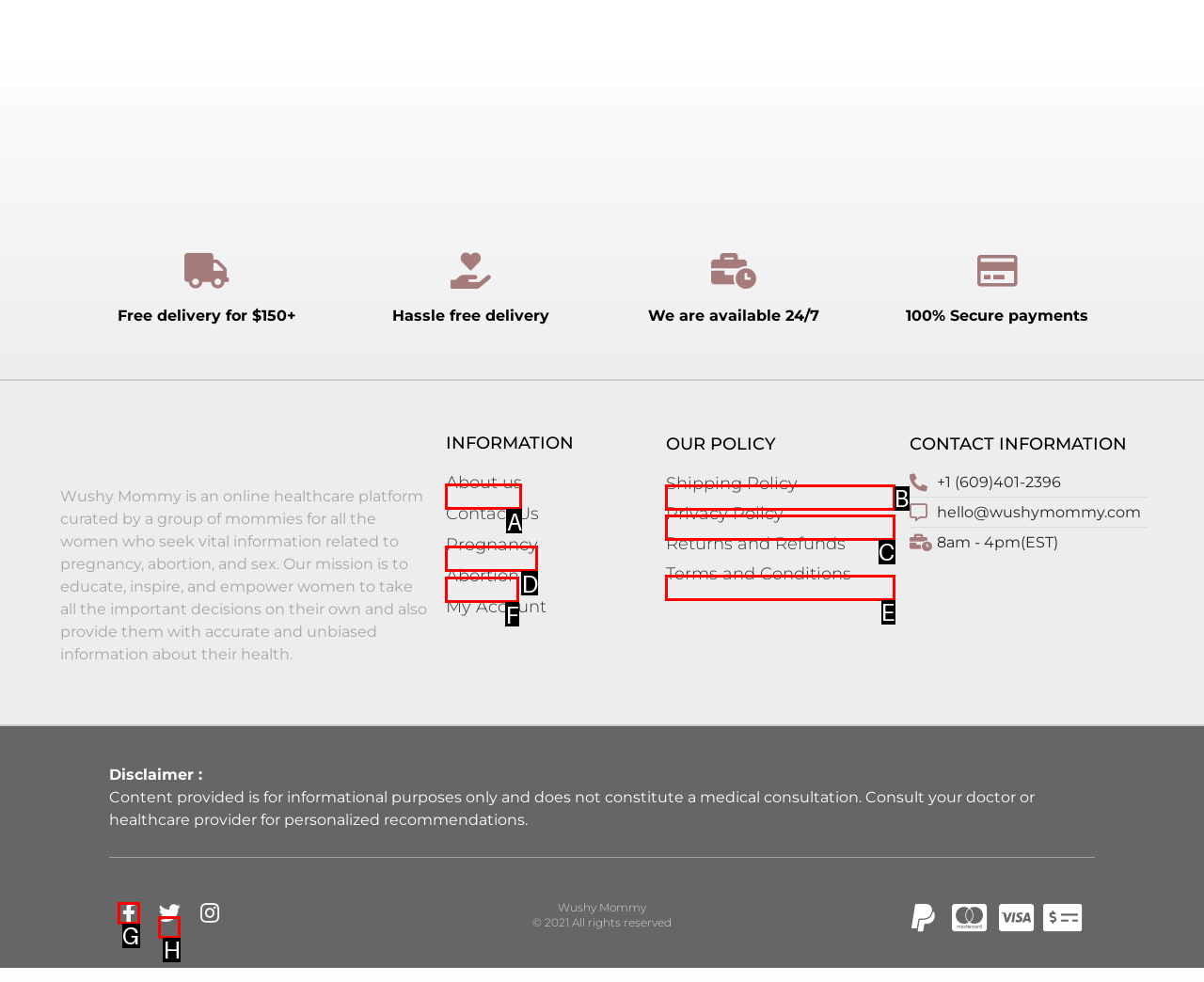Identify which HTML element to click to fulfill the following task: Explore Chapter 7 bankruptcy. Provide your response using the letter of the correct choice.

None